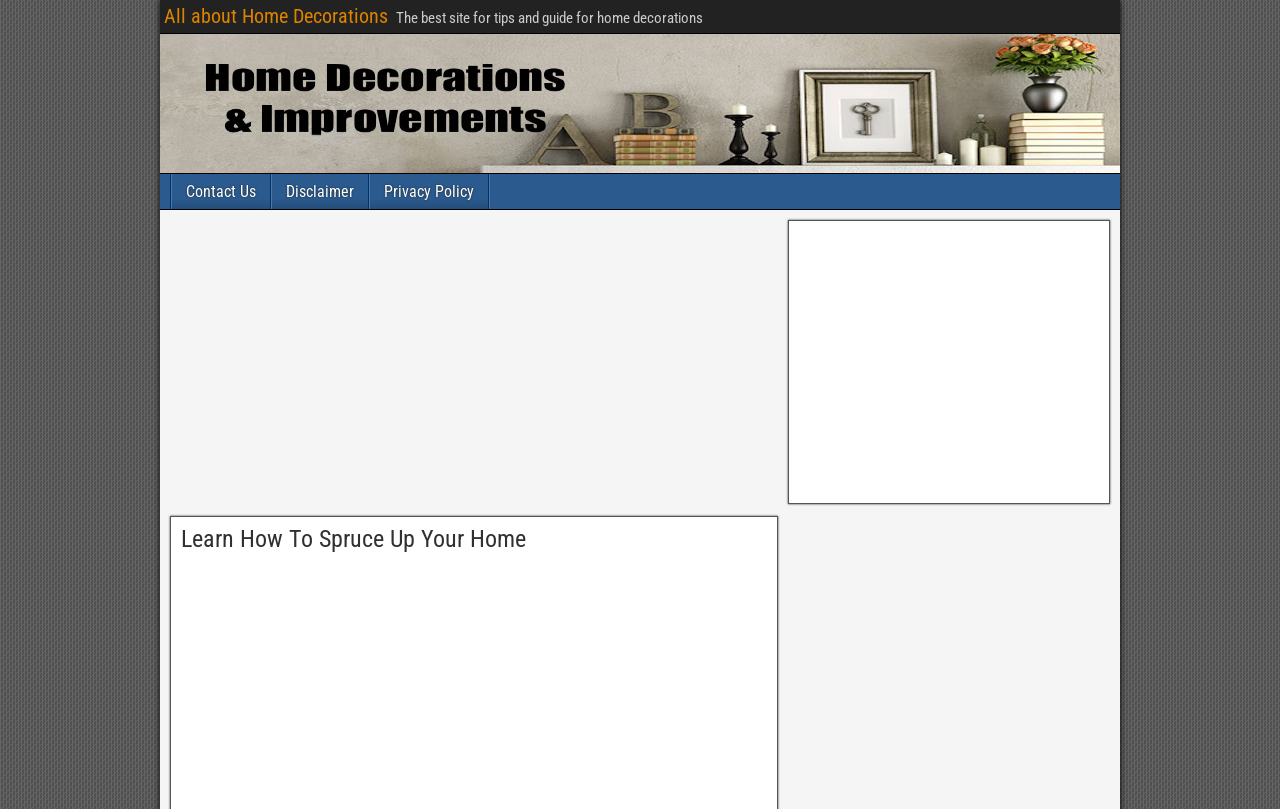Using the description: "Disclaimer", determine the UI element's bounding box coordinates. Ensure the coordinates are in the format of four float numbers between 0 and 1, i.e., [left, top, right, bottom].

[0.212, 0.215, 0.288, 0.259]